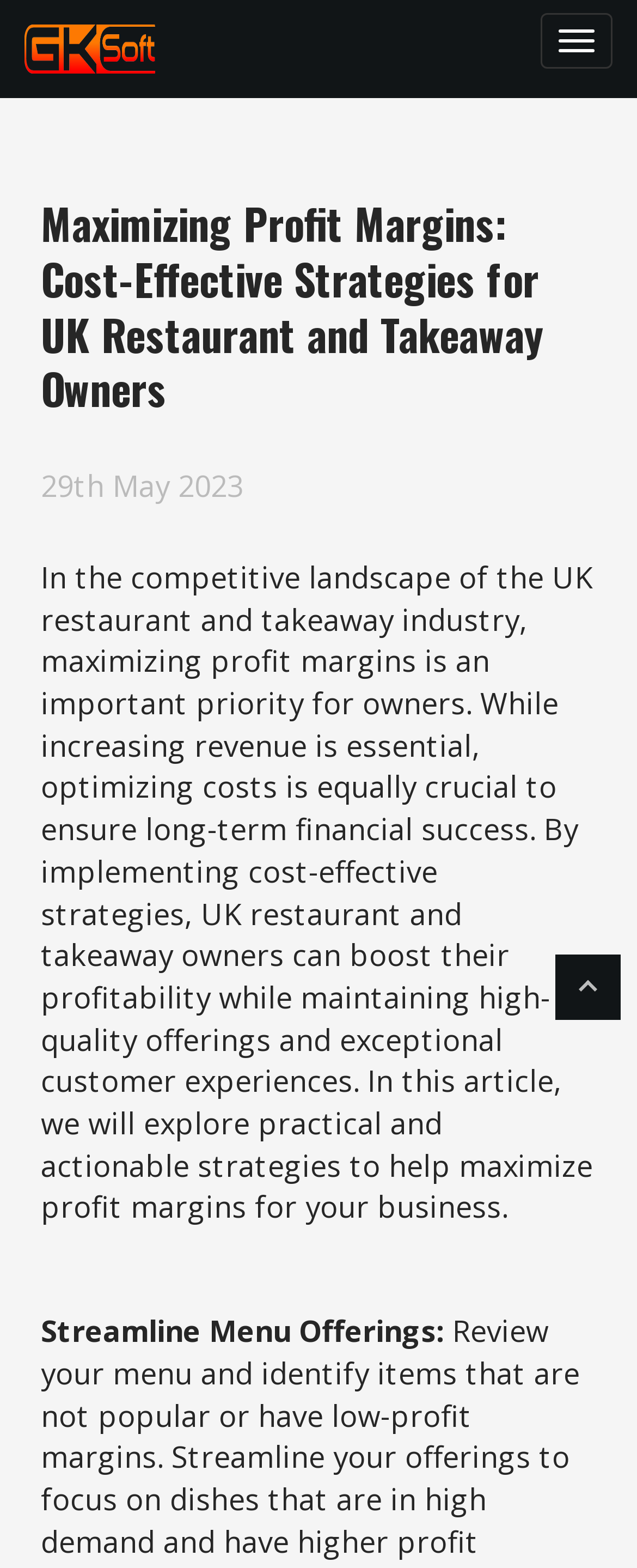Give a full account of the webpage's elements and their arrangement.

The webpage is titled "GK-Soft" and appears to be an article page. At the top-left corner, there is a logo image with the text "logo". Next to the logo, there is a heading that reads "Maximizing Profit Margins: Cost-Effective Strategies for UK Restaurant and Takeaway Owners". Below the heading, there is a date "29th May 2023". 

The main content of the article starts below the date, discussing the importance of maximizing profit margins for UK restaurant and takeaway owners. The article provides practical and actionable strategies to help achieve this goal. 

On the top-right side of the page, there is a button with no text. Below the button, there is a link with no text. At the bottom of the page, there is another link with no text. 

There is a subheading "Streamline Menu Offerings:" located near the bottom of the page, which appears to be a section of the article.